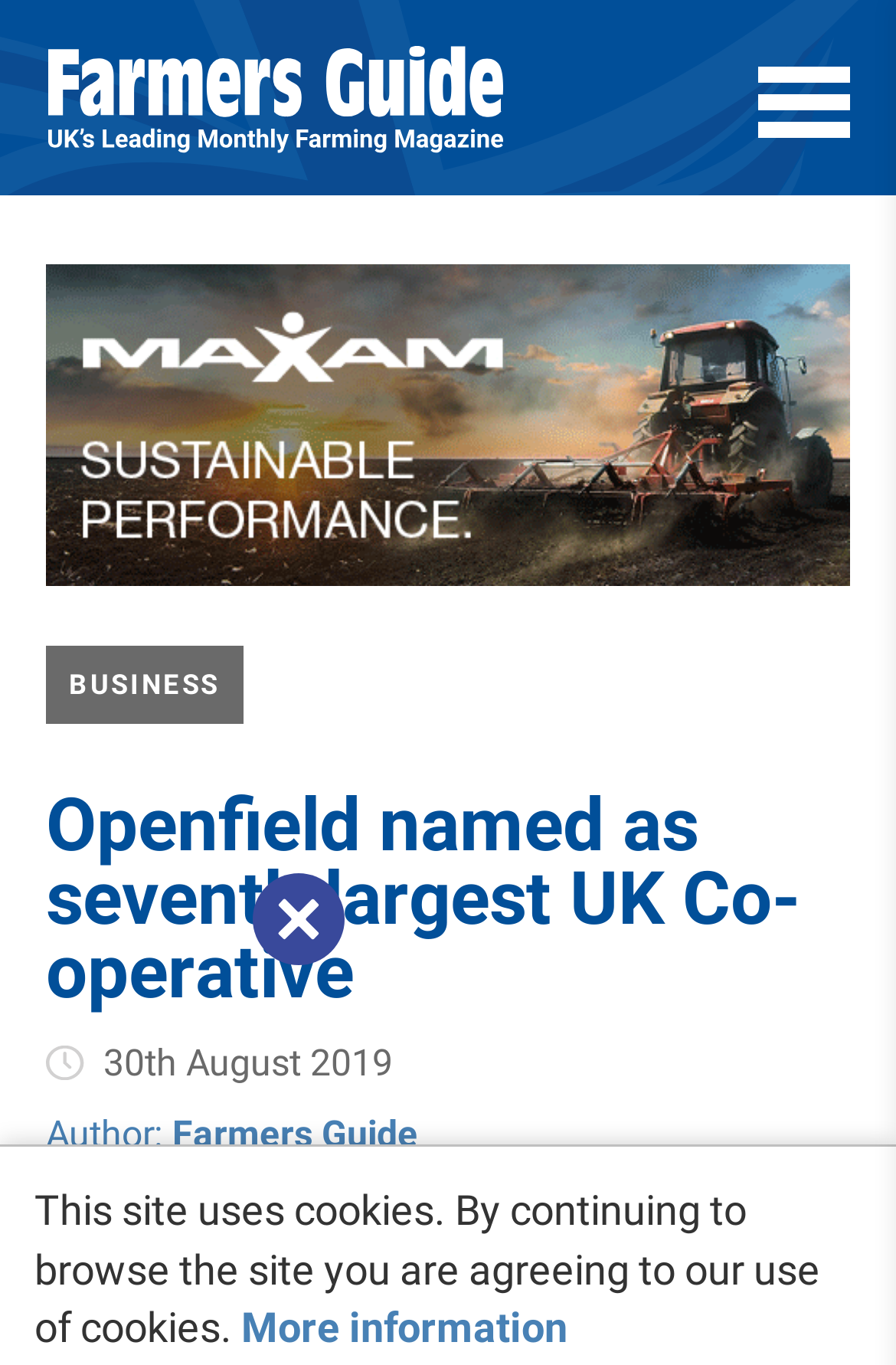Given the element description "parent_node: Farmers Guide" in the screenshot, predict the bounding box coordinates of that UI element.

[0.846, 0.048, 0.949, 0.1]